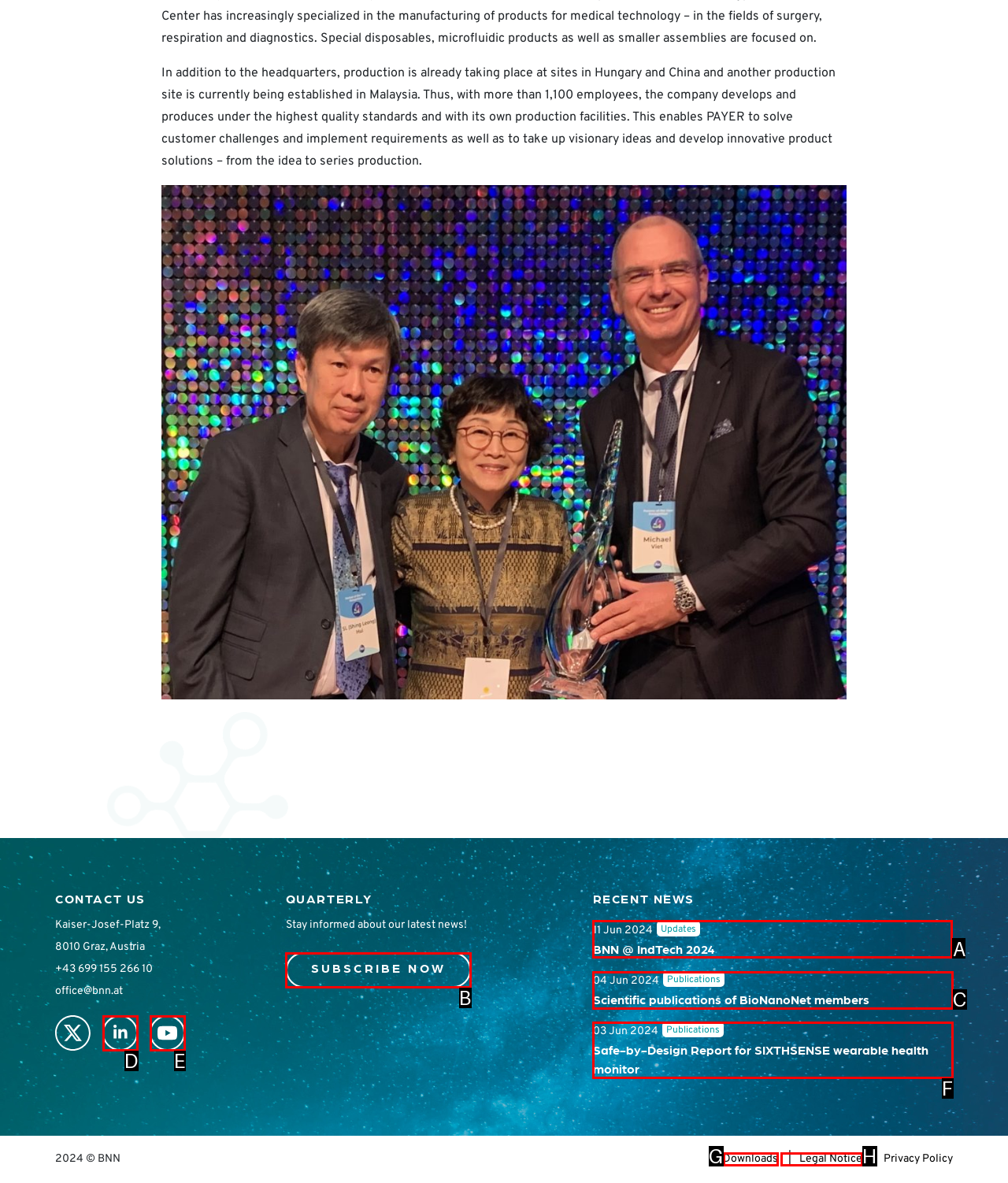Find the HTML element to click in order to complete this task: Read the latest news 'Updates BNN @ IndTech 2024'
Answer with the letter of the correct option.

A